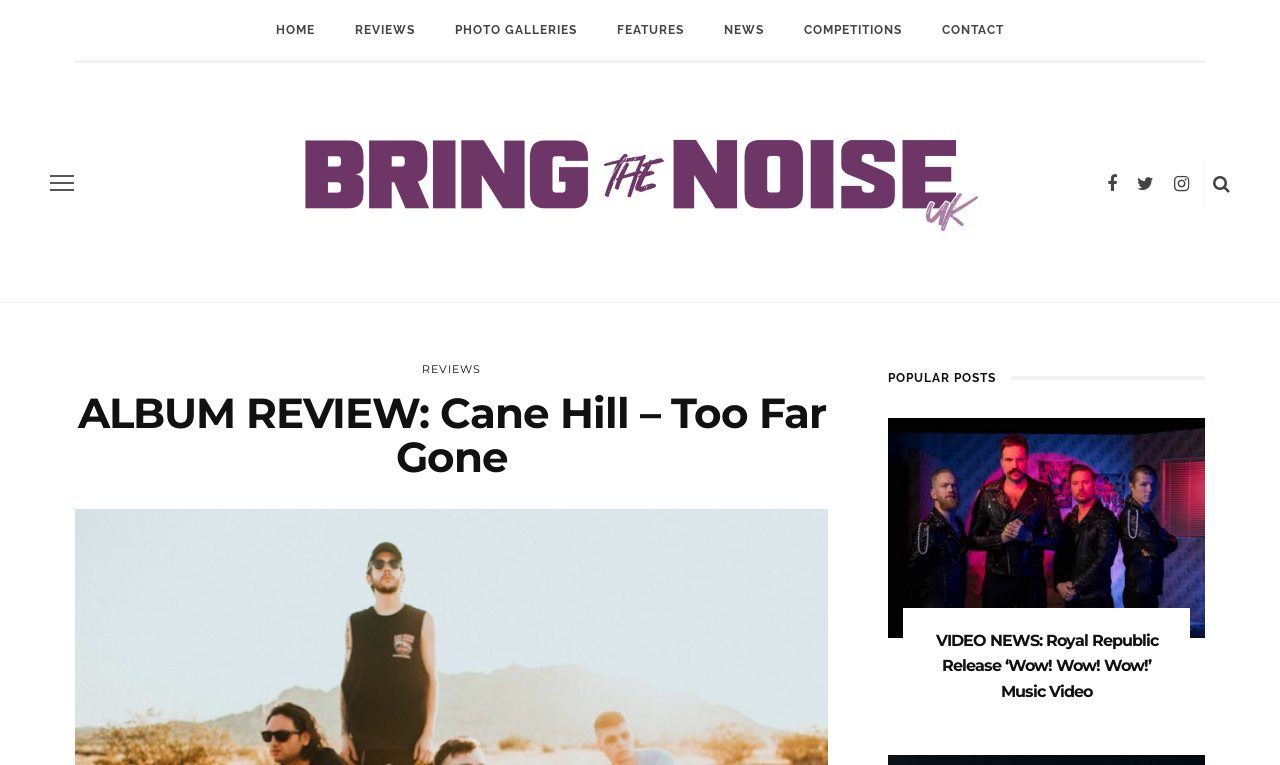Based on the image, please elaborate on the answer to the following question:
How many social media links are present?

The answer can be found by counting the number of link elements with icons, which are likely social media links. There are four such links, with icons '', '', '', and ''.